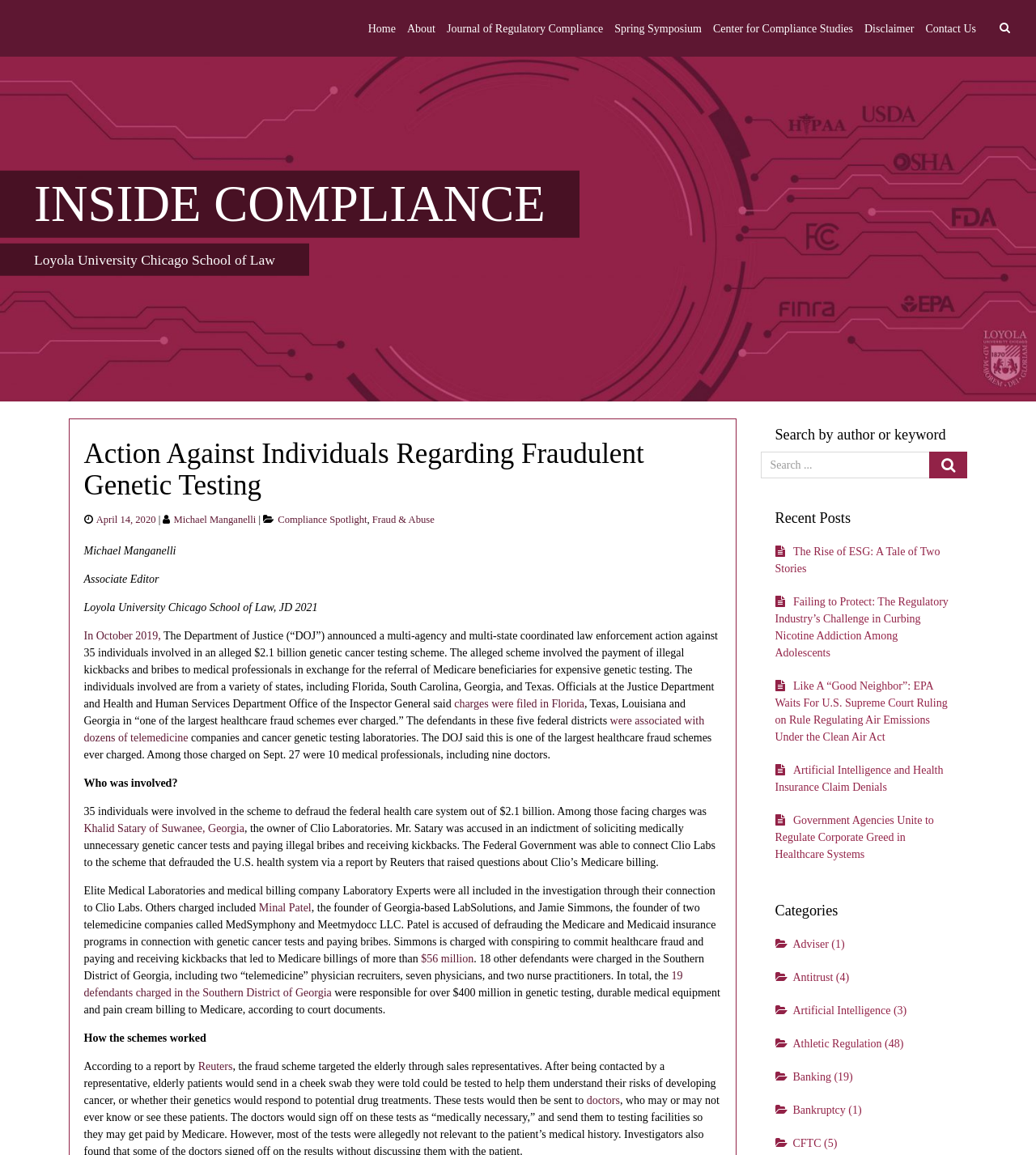Offer a meticulous description of the webpage's structure and content.

The webpage is about INSIDE COMPLIANCE, a platform that provides information and resources on regulatory compliance. At the top of the page, there is a navigation menu with links to "Home", "About", "Journal of Regulatory Compliance", "Spring Symposium", "Center for Compliance Studies", "Disclaimer", and "Contact Us". 

Below the navigation menu, there is a heading "INSIDE COMPLIANCE" followed by a link to the same page. On the left side of the page, there is a section with the title "Action Against Individuals Regarding Fraudulent Genetic Testing" and a subheading "Posted on April 14, 2020" by Michael Manganelli. 

The main content of the page is an article about the Department of Justice's action against individuals involved in a fraudulent genetic testing scheme. The article provides details about the scheme, including the individuals involved, the companies they worked for, and the charges they faced. 

On the right side of the page, there are several sections, including "Search by author or keyword", "Recent Posts", and "Categories". The "Search by author or keyword" section has a search bar and a button to submit the search query. The "Recent Posts" section lists several articles with links to their pages. The "Categories" section lists various categories, such as "Adviser", "Antitrust", "Artificial Intelligence", and "Banking", with the number of articles in each category in parentheses.